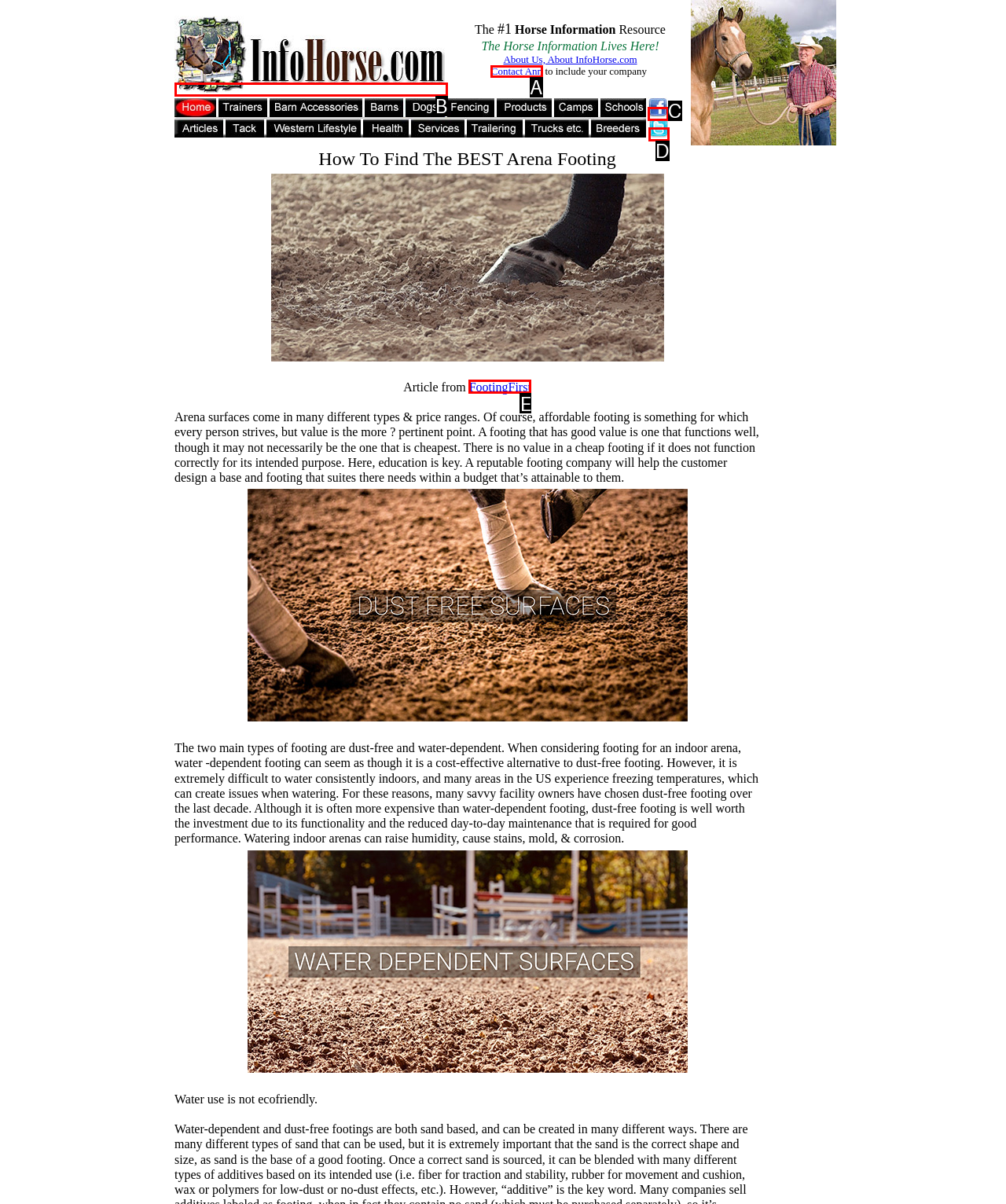Choose the letter of the UI element that aligns with the following description: Contact Ann
State your answer as the letter from the listed options.

A